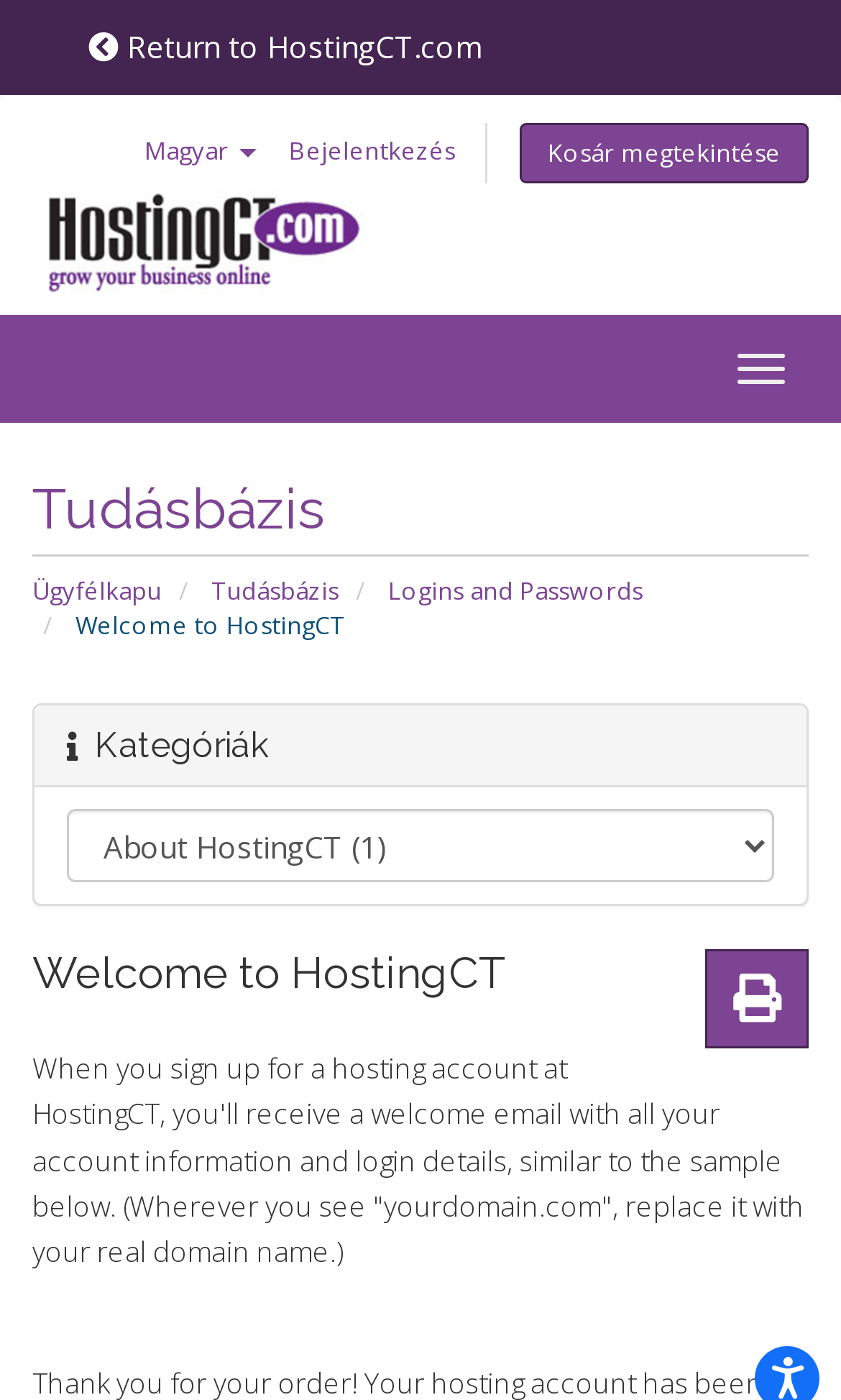Using the information from the screenshot, answer the following question thoroughly:
How many languages are available on this webpage?

The language options can be found in the top-right corner of the webpage. There are two language options available: 'Magyar' and the default language, which is assumed to be English.